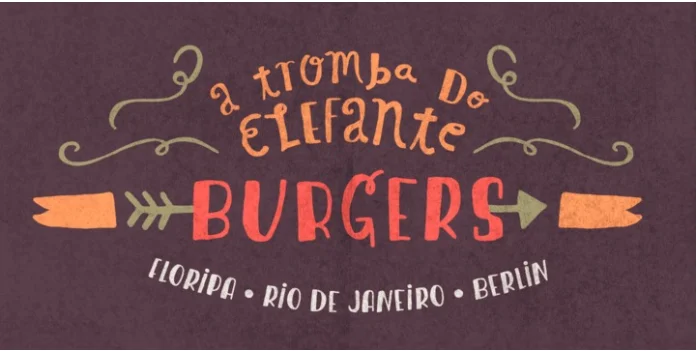What is the color of the word 'BURGERS'?
Please ensure your answer is as detailed and informative as possible.

The caption states that the word 'BURGERS' is prominently featured in bold, red letters that immediately catch the eye, adding to the playful and vibrant feel of the design.